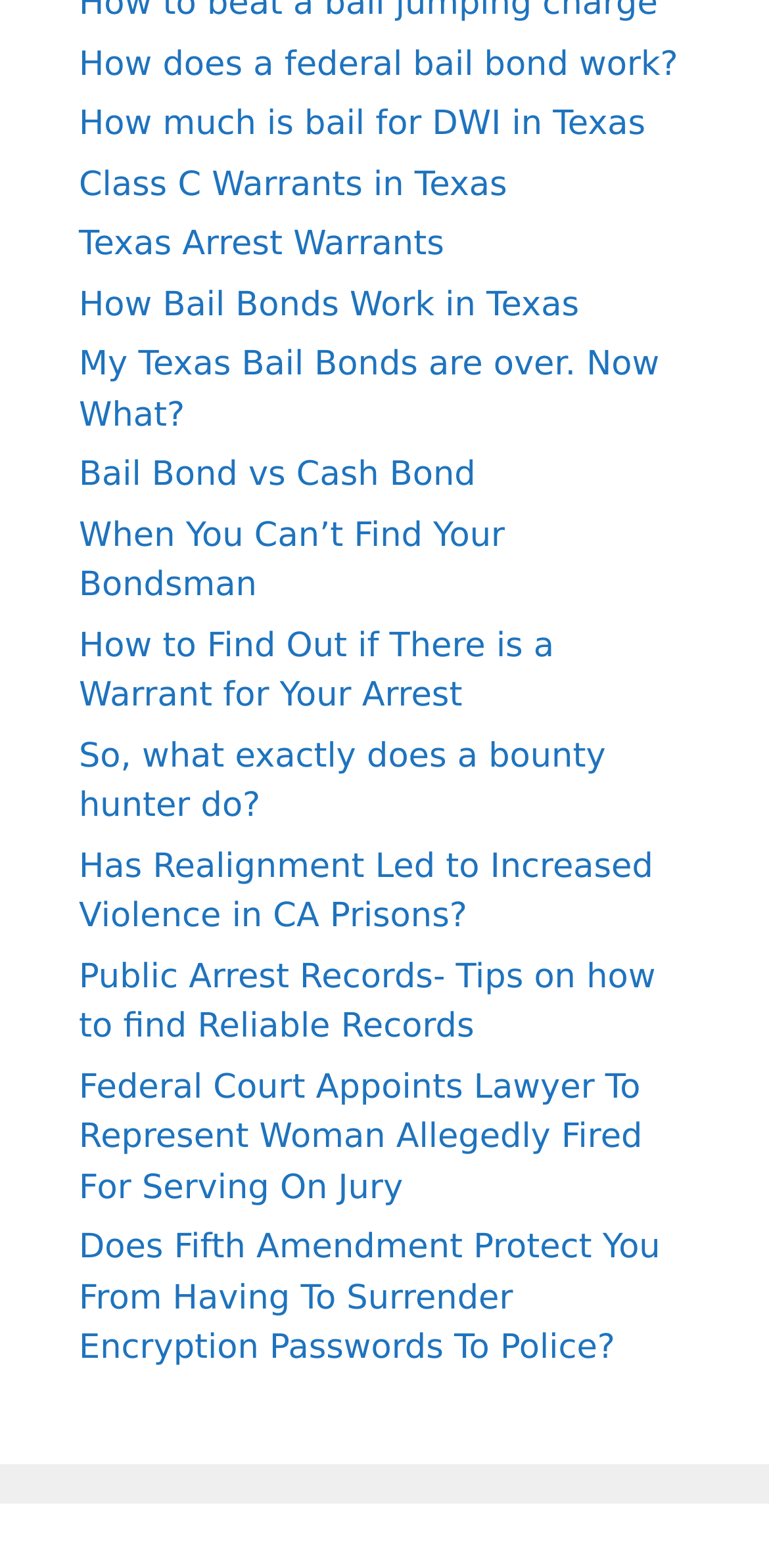Locate the bounding box for the described UI element: "Bail Bond vs Cash Bond". Ensure the coordinates are four float numbers between 0 and 1, formatted as [left, top, right, bottom].

[0.103, 0.291, 0.619, 0.316]